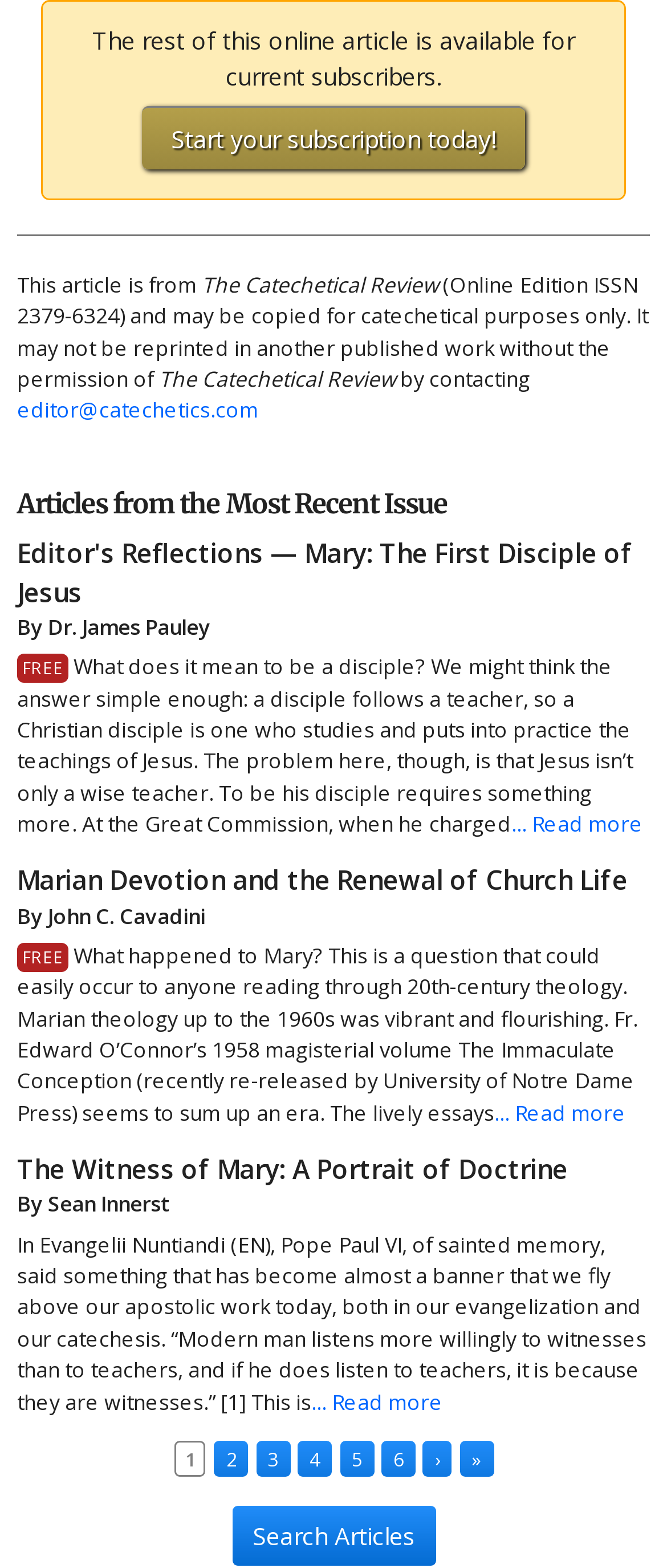How many articles are shown on this page?
Please answer the question with as much detail and depth as you can.

I counted the number of article titles and summaries on the page, and there are three articles: 'What does it mean to be a disciple?', 'Marian Devotion and the Renewal of Church Life', and 'The Witness of Mary: A Portrait of Doctrine'.